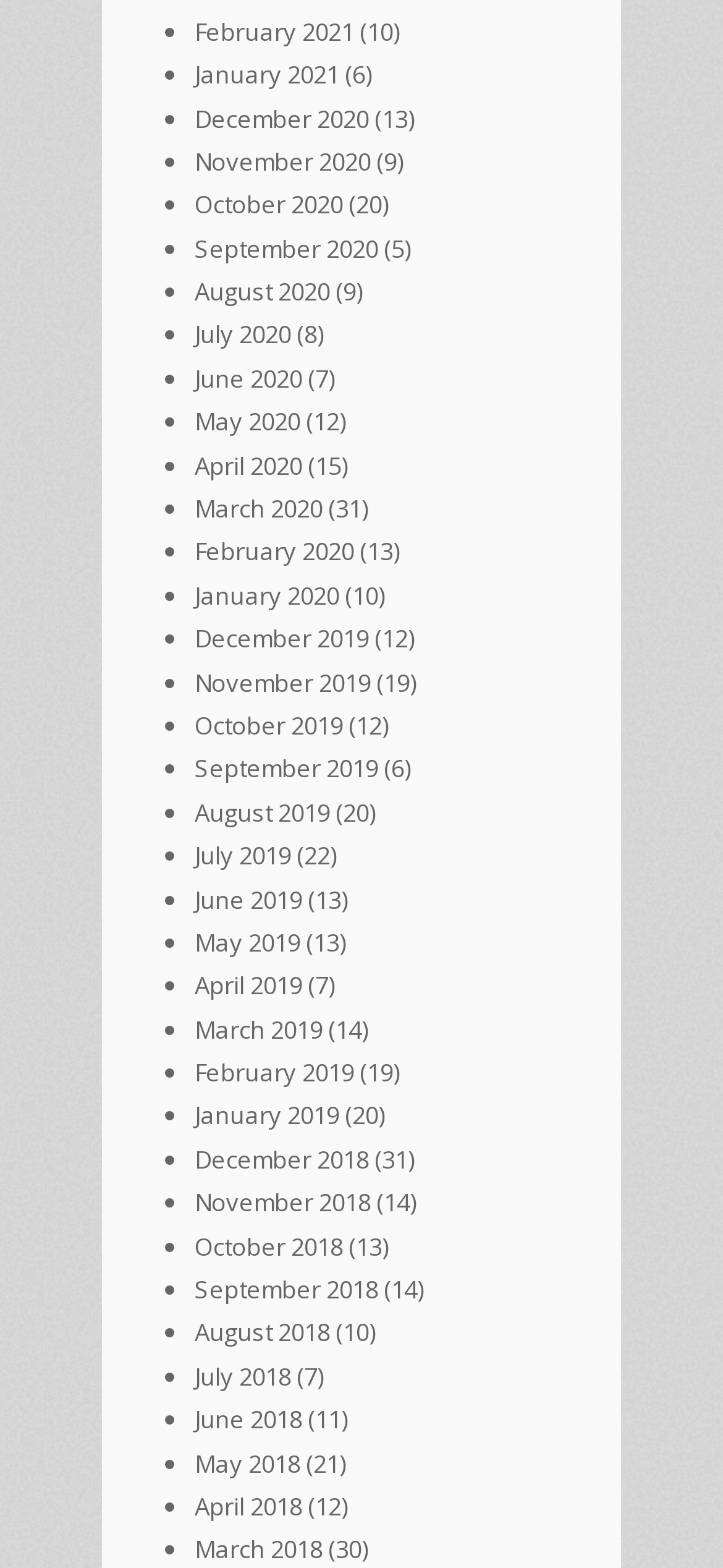Answer the question with a brief word or phrase:
What is the earliest month listed?

December 2018